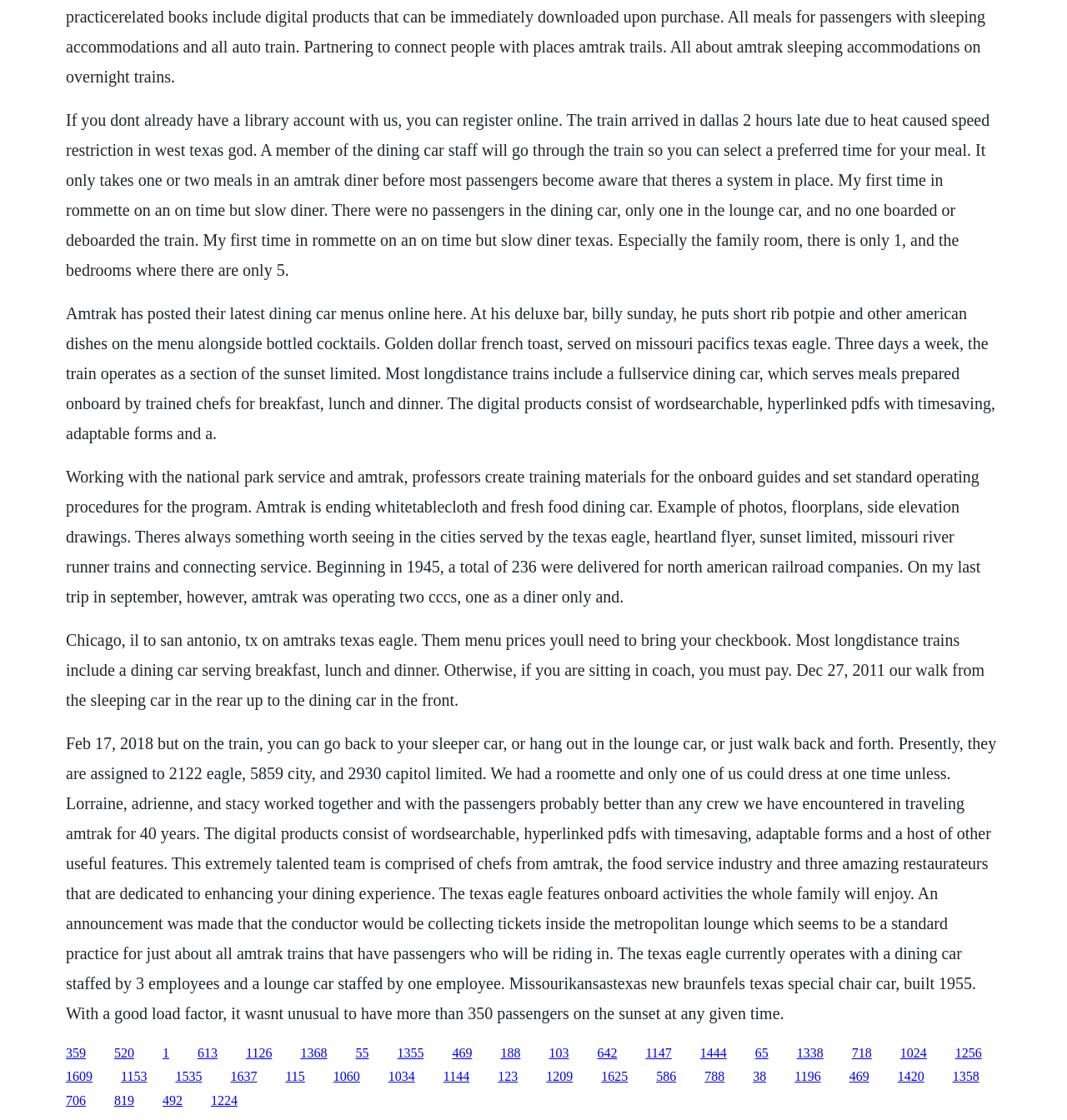What is the name of the train route mentioned?
Using the image, give a concise answer in the form of a single word or short phrase.

Texas Eagle